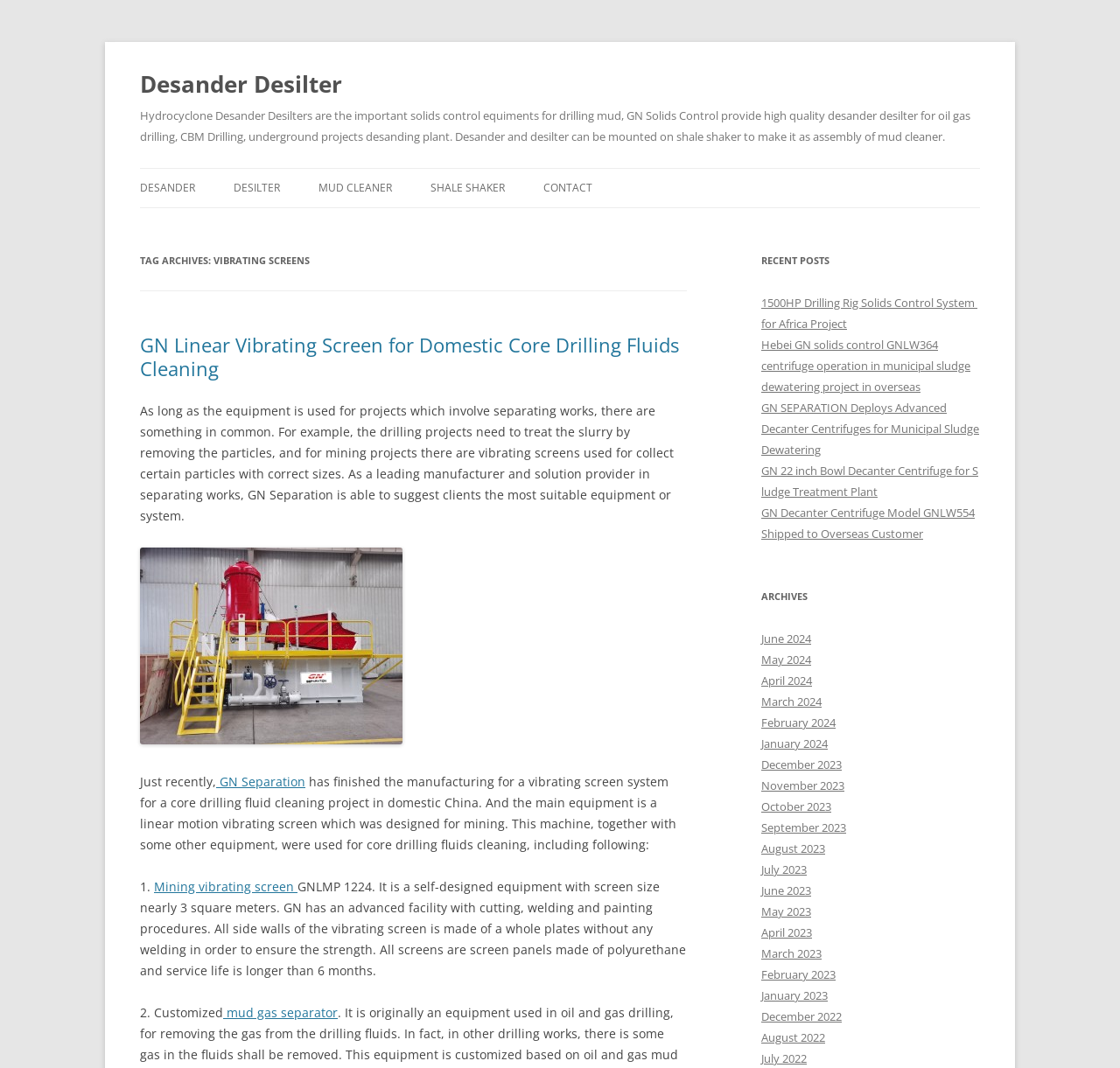Please find the bounding box coordinates for the clickable element needed to perform this instruction: "Learn about GN Separation".

[0.193, 0.724, 0.273, 0.74]